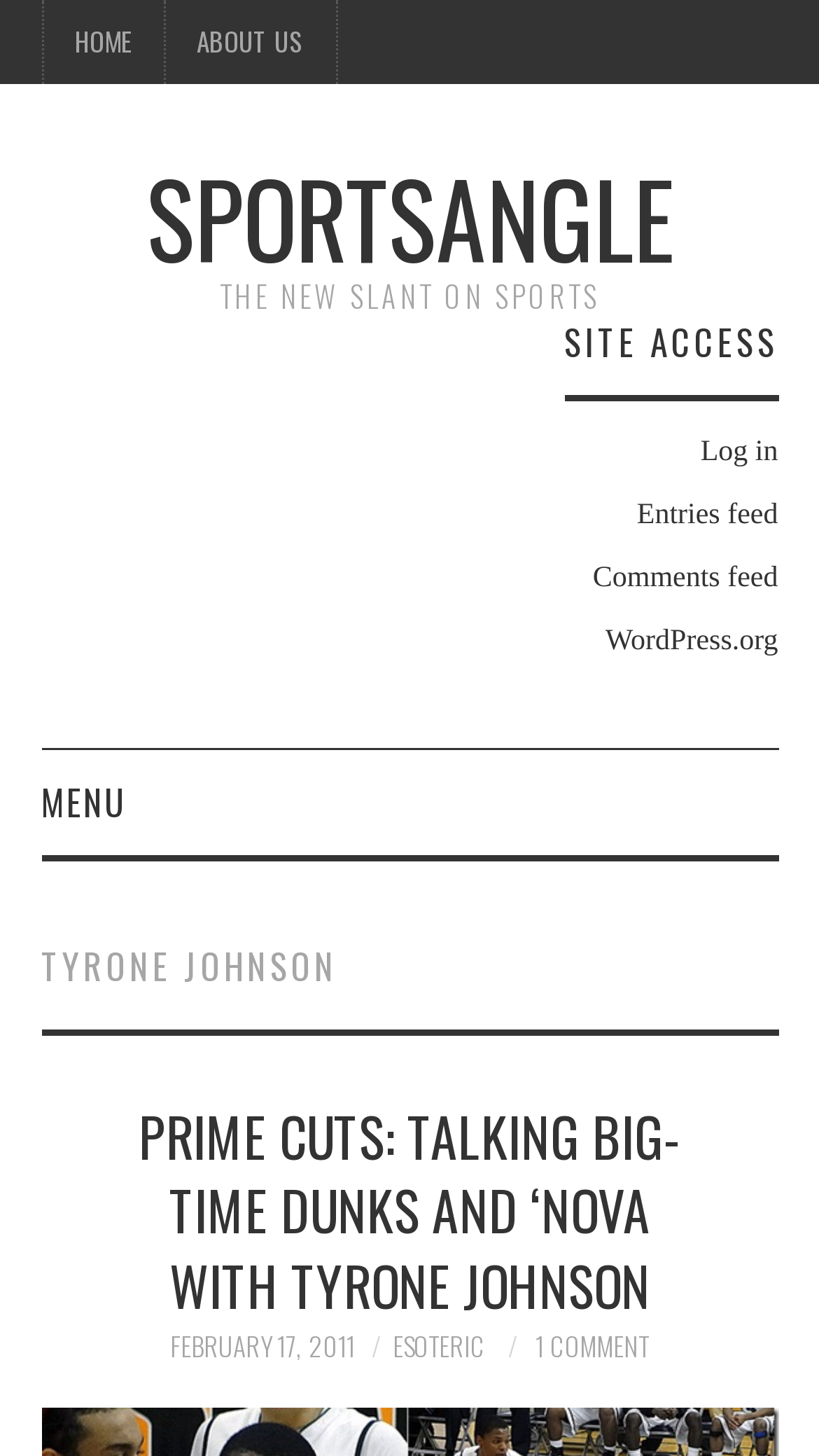How many links are present in the 'SITE ACCESS' section?
Using the image, give a concise answer in the form of a single word or short phrase.

4